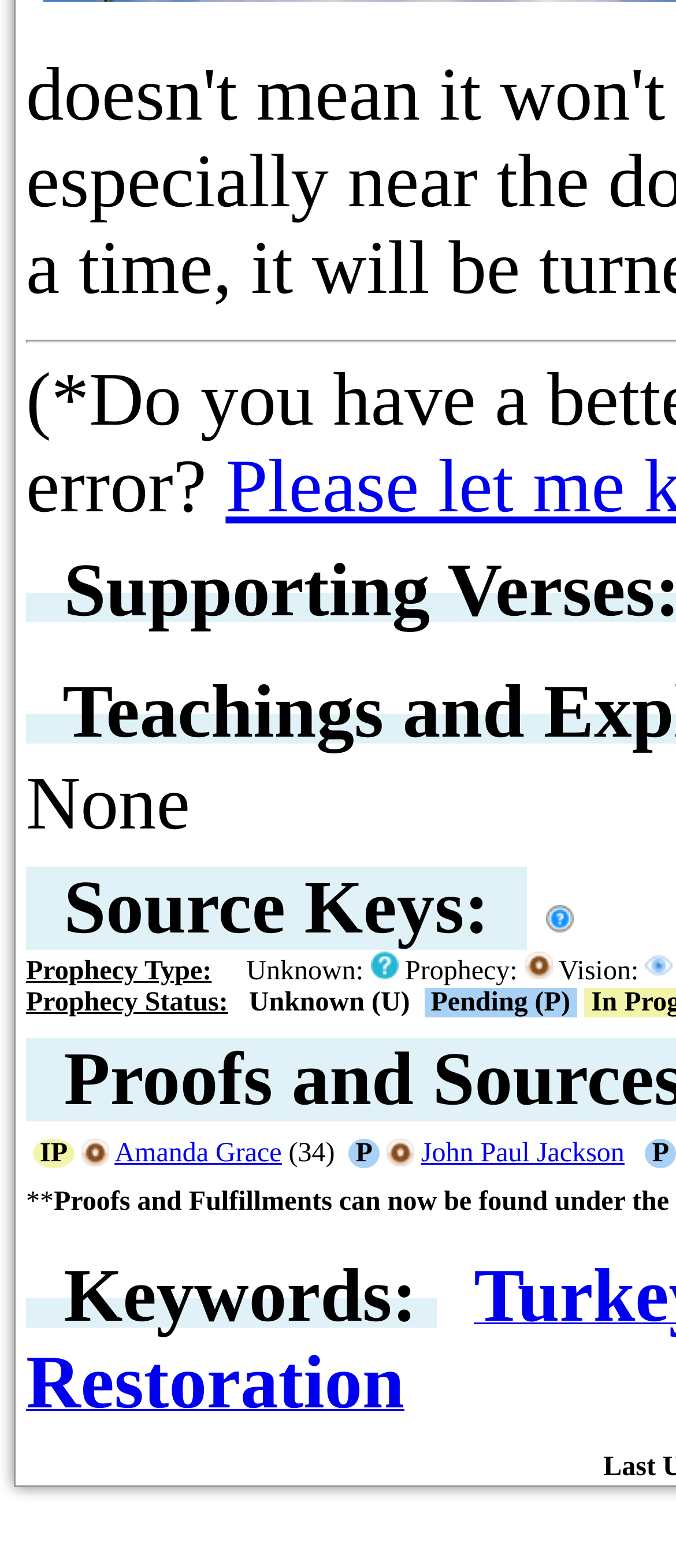Locate the bounding box for the described UI element: "Amanda Grace". Ensure the coordinates are four float numbers between 0 and 1, formatted as [left, top, right, bottom].

[0.17, 0.726, 0.417, 0.745]